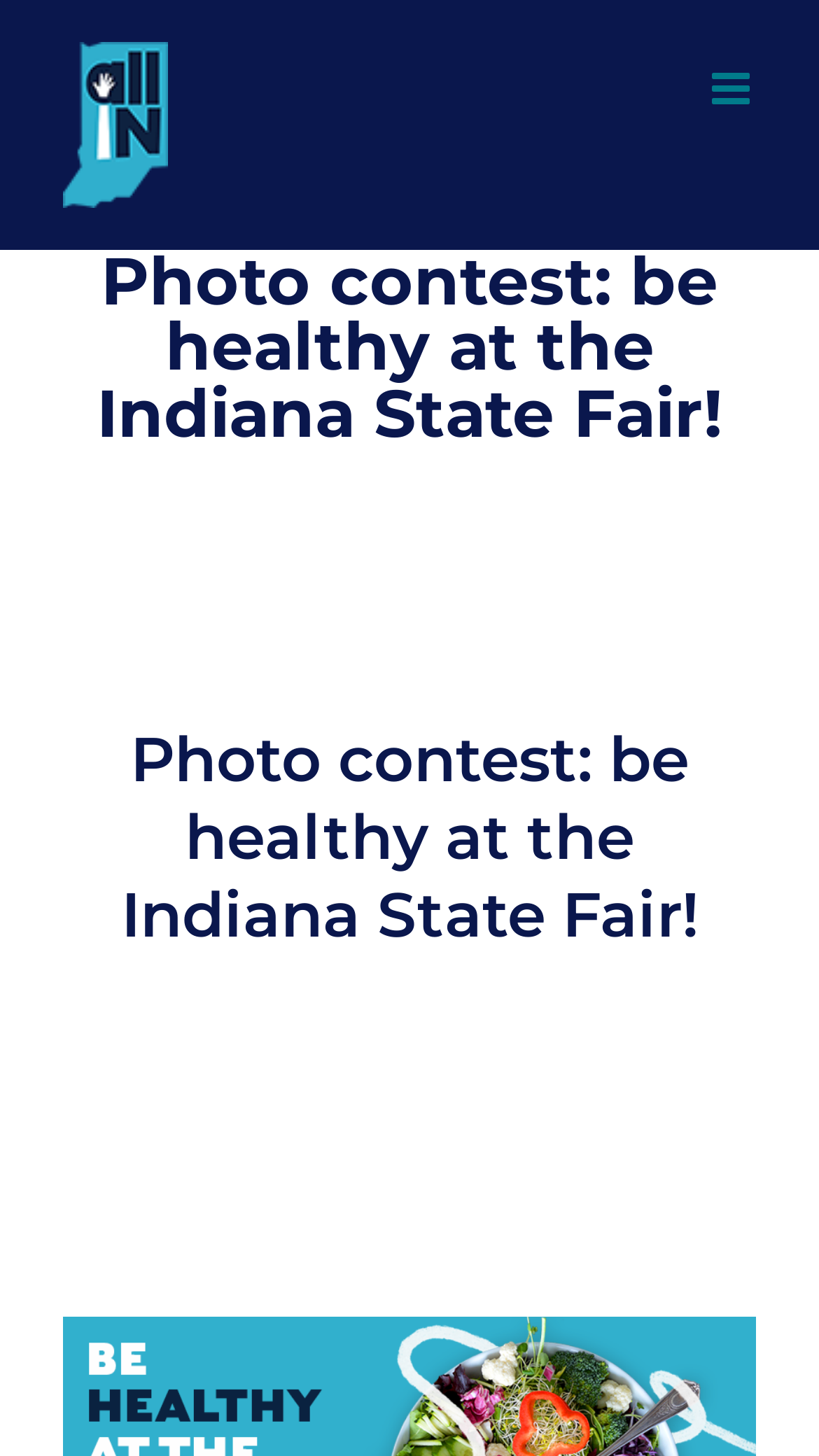How many headings are there on the webpage?
Please answer the question with a detailed and comprehensive explanation.

There are two headings on the webpage, both with the same text 'Photo contest: be healthy at the Indiana State Fair!'. One is located at the top of the webpage with a bounding box coordinate of [0.077, 0.172, 0.923, 0.308], and the other is located below it with a bounding box coordinate of [0.077, 0.495, 0.923, 0.655].